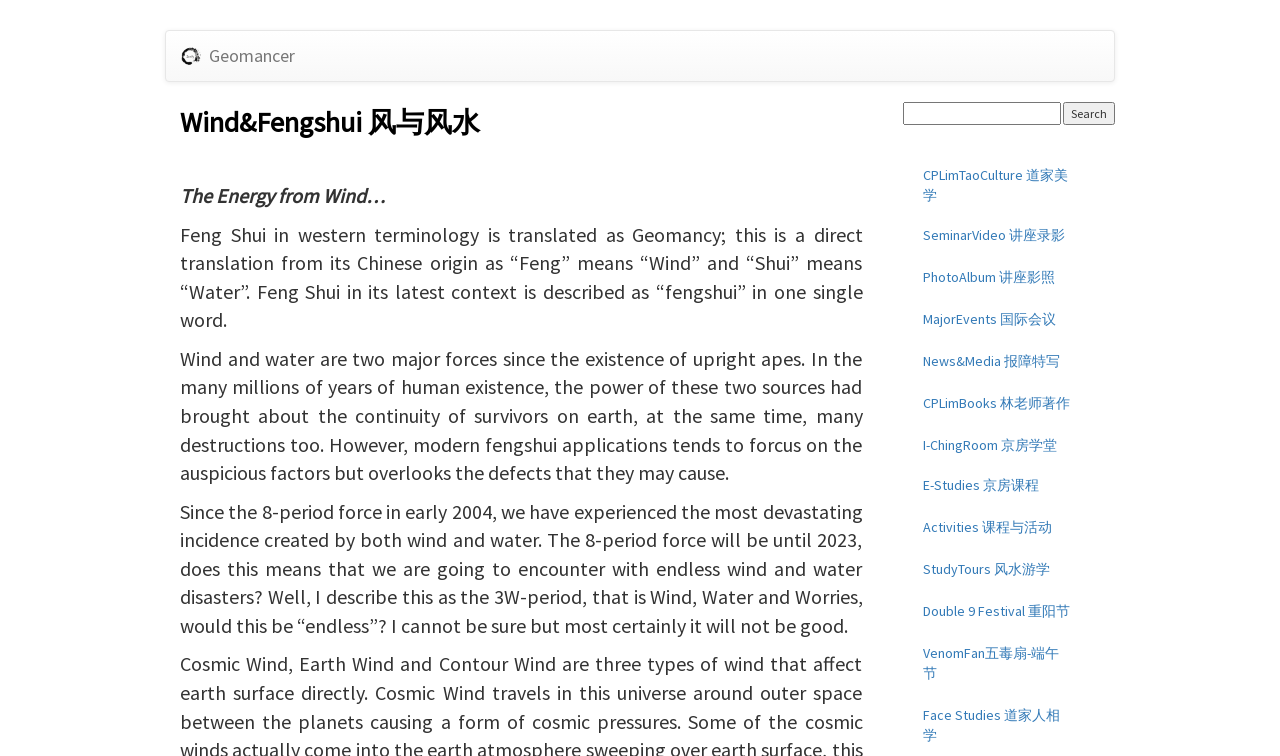What is the main topic of this webpage?
Give a comprehensive and detailed explanation for the question.

Based on the webpage content, especially the header and the static text, it is clear that the main topic of this webpage is Feng Shui, which is also known as Geomancy.